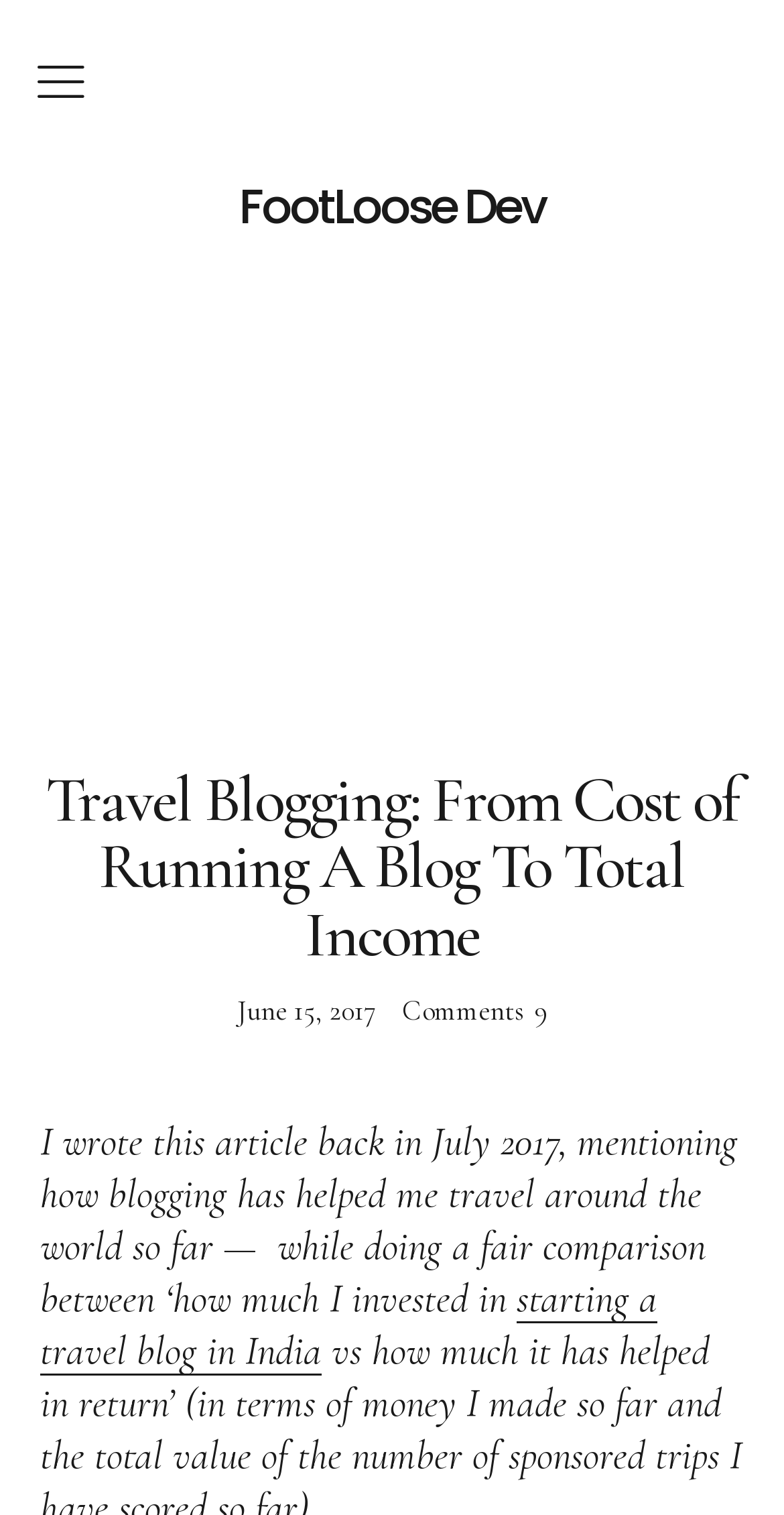Locate and generate the text content of the webpage's heading.

Travel Blogging: From Cost of Running A Blog To Total Income